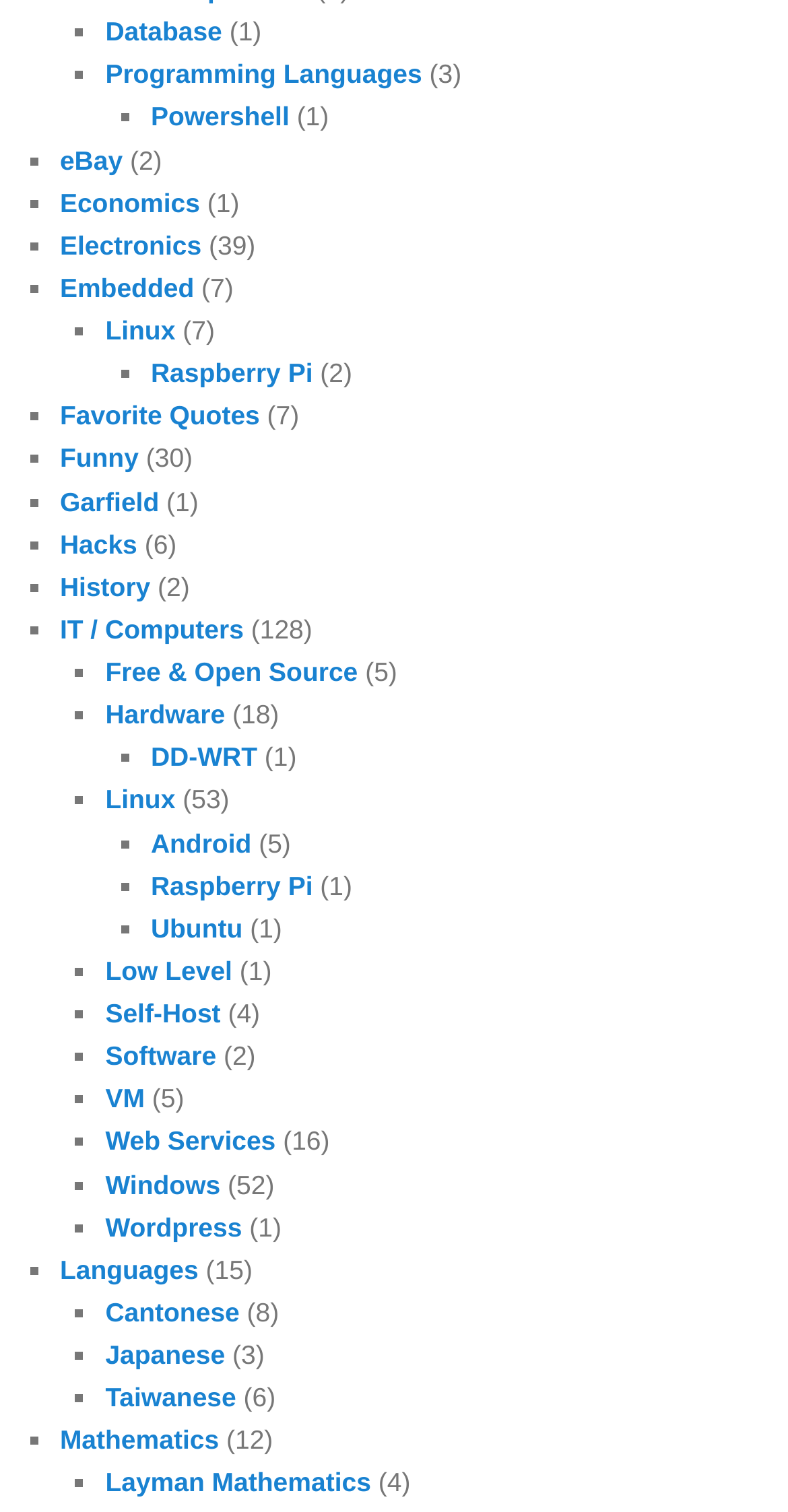How many links are related to Raspberry Pi?
Look at the image and answer the question using a single word or phrase.

2